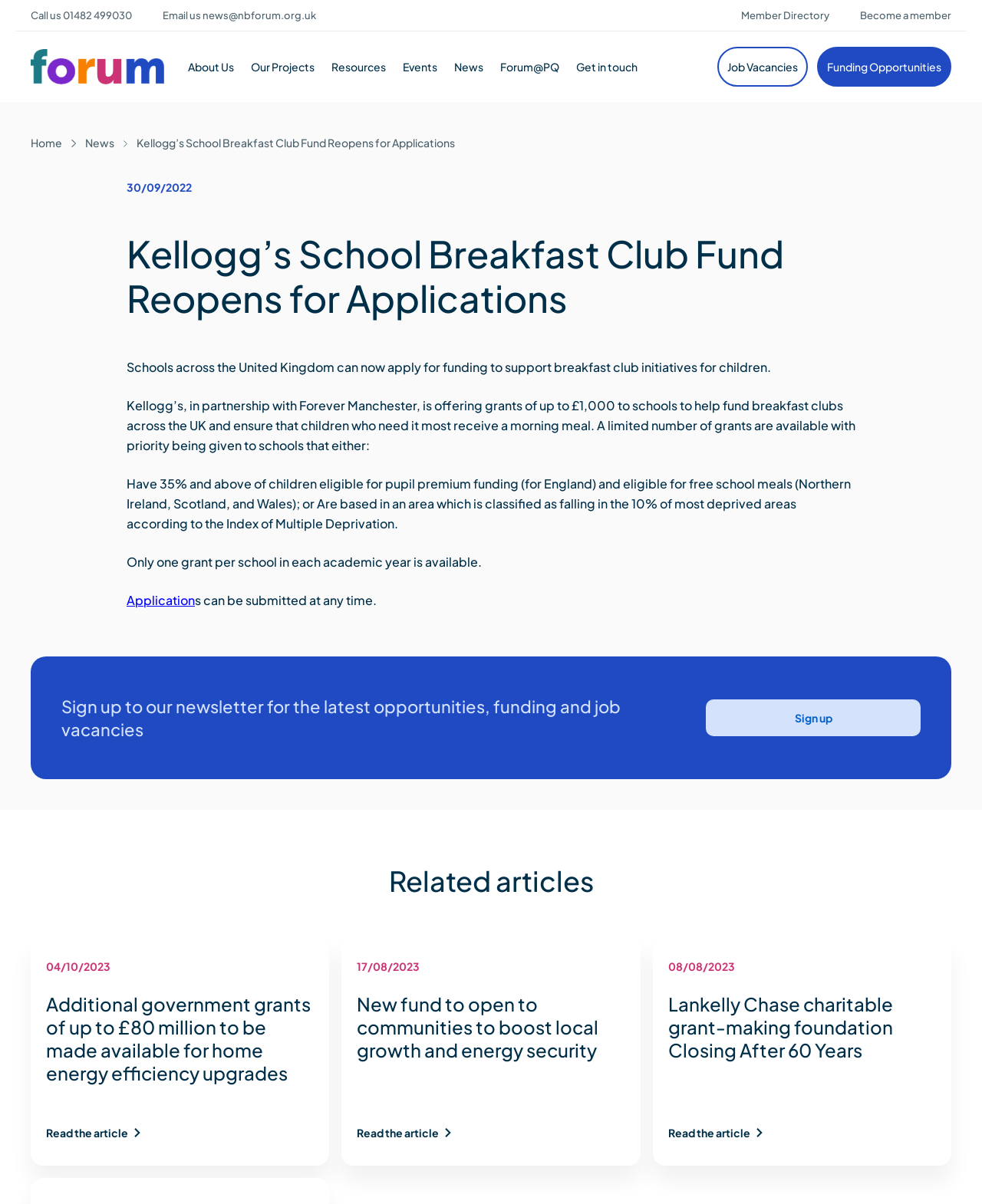Please find the bounding box coordinates of the section that needs to be clicked to achieve this instruction: "Sign up to our newsletter".

[0.719, 0.581, 0.938, 0.611]